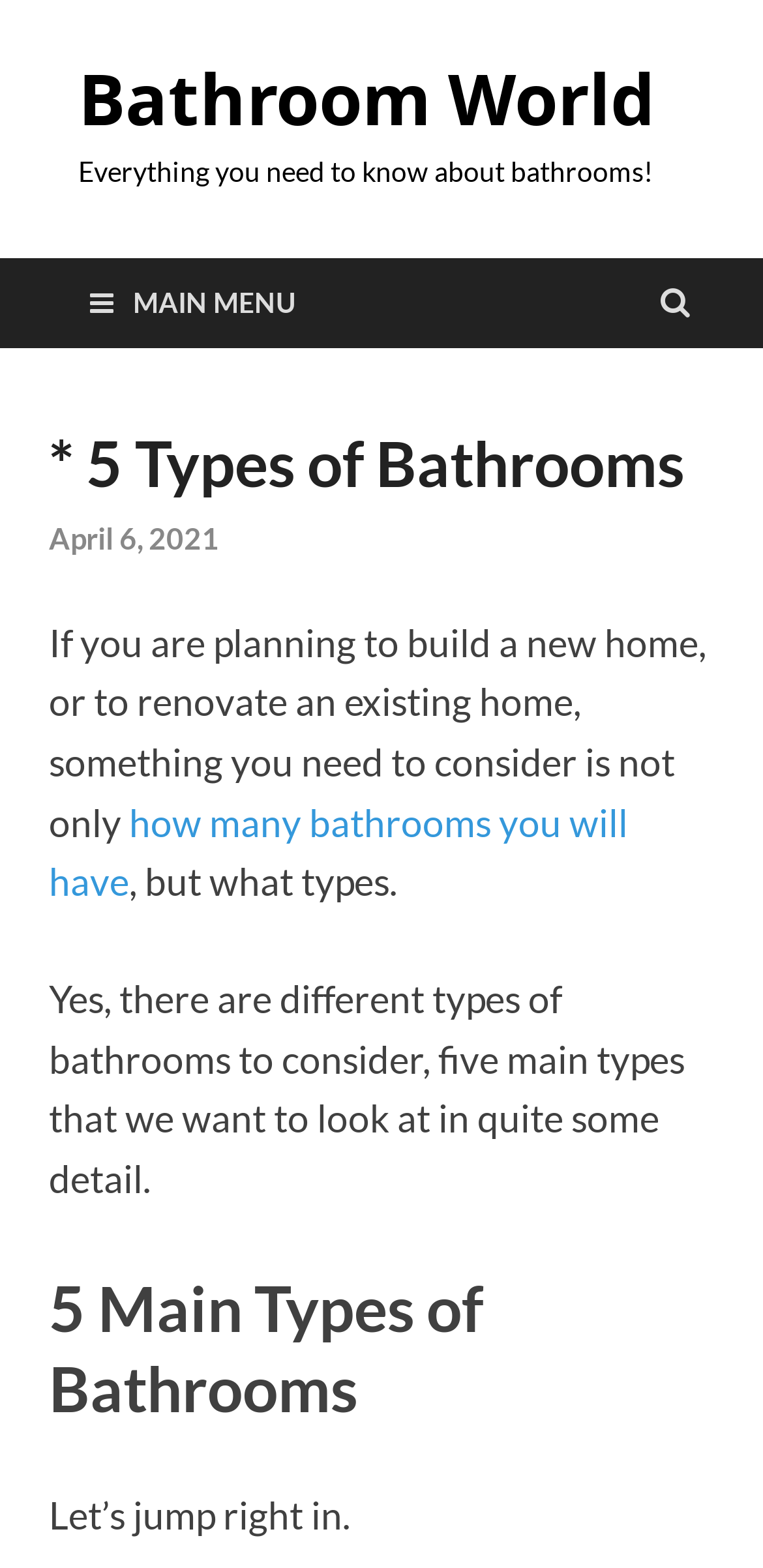Given the content of the image, can you provide a detailed answer to the question?
What is the date of the article?

The date of the article is mentioned as 'April 6, 2021' in the link element, which is likely the publication date of the article.